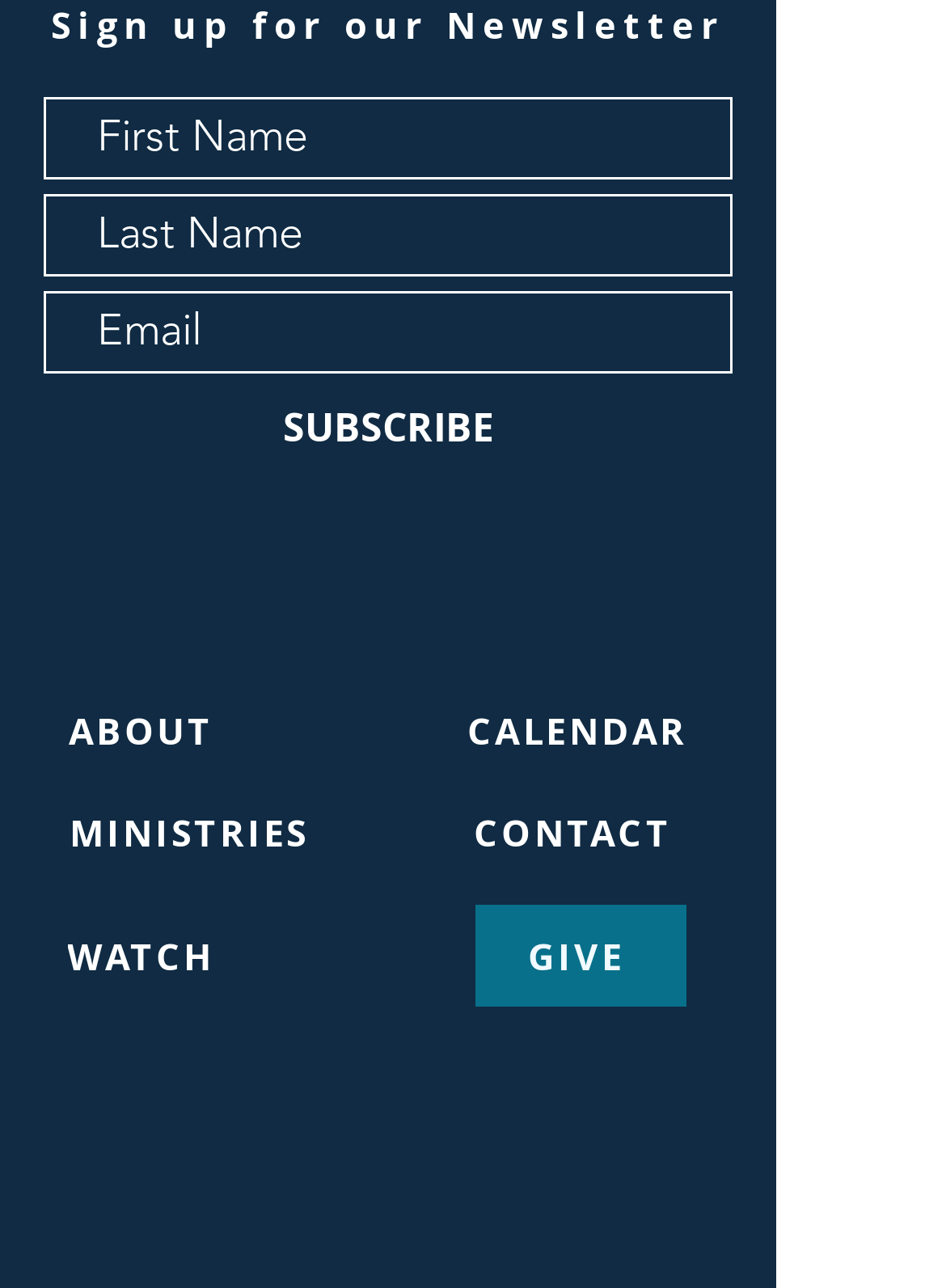Please identify the bounding box coordinates of the region to click in order to complete the task: "Go to about page". The coordinates must be four float numbers between 0 and 1, specified as [left, top, right, bottom].

[0.0, 0.528, 0.308, 0.607]